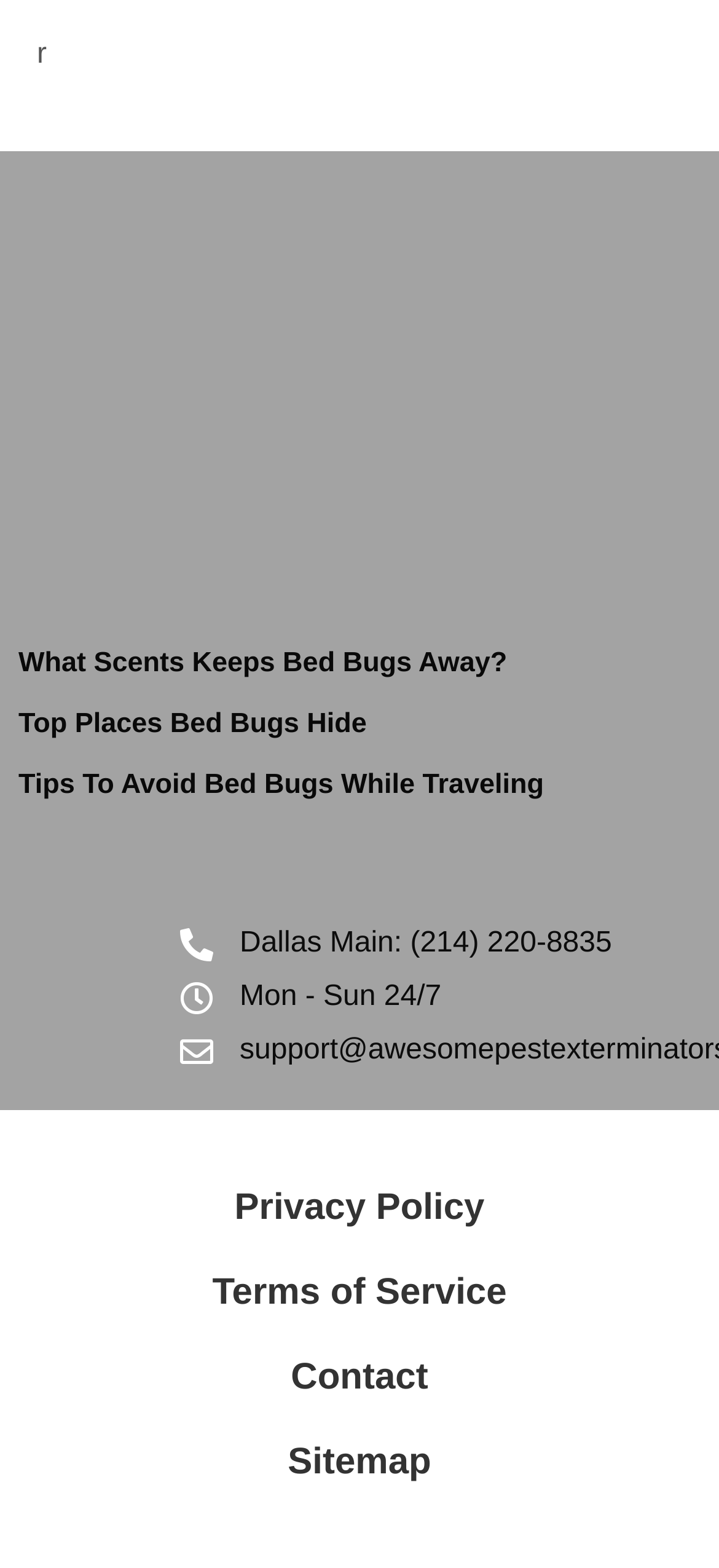Determine the bounding box for the described UI element: "Top Places Bed Bugs Hide".

[0.026, 0.451, 0.51, 0.471]